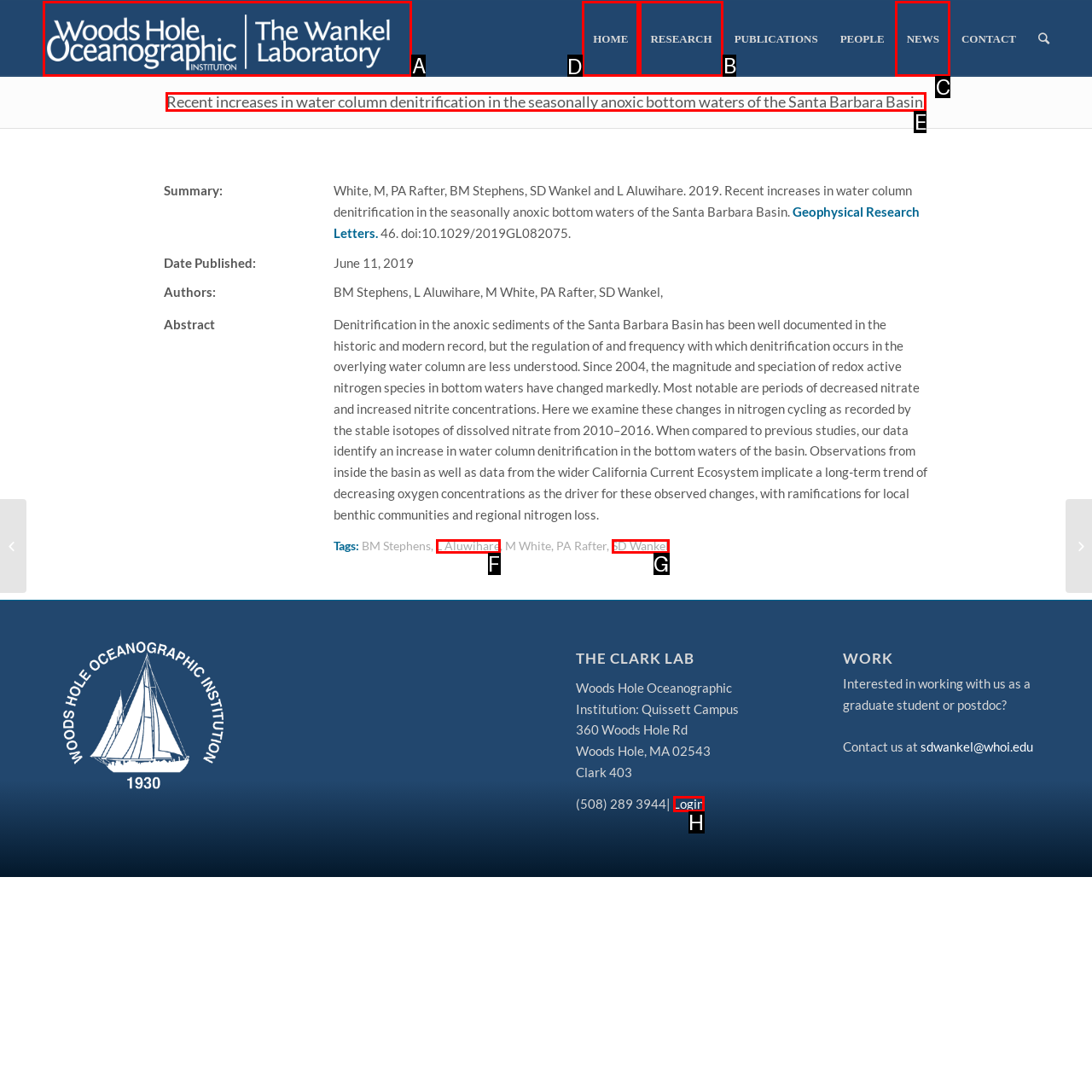Identify the appropriate choice to fulfill this task: Click the HOME link
Respond with the letter corresponding to the correct option.

D